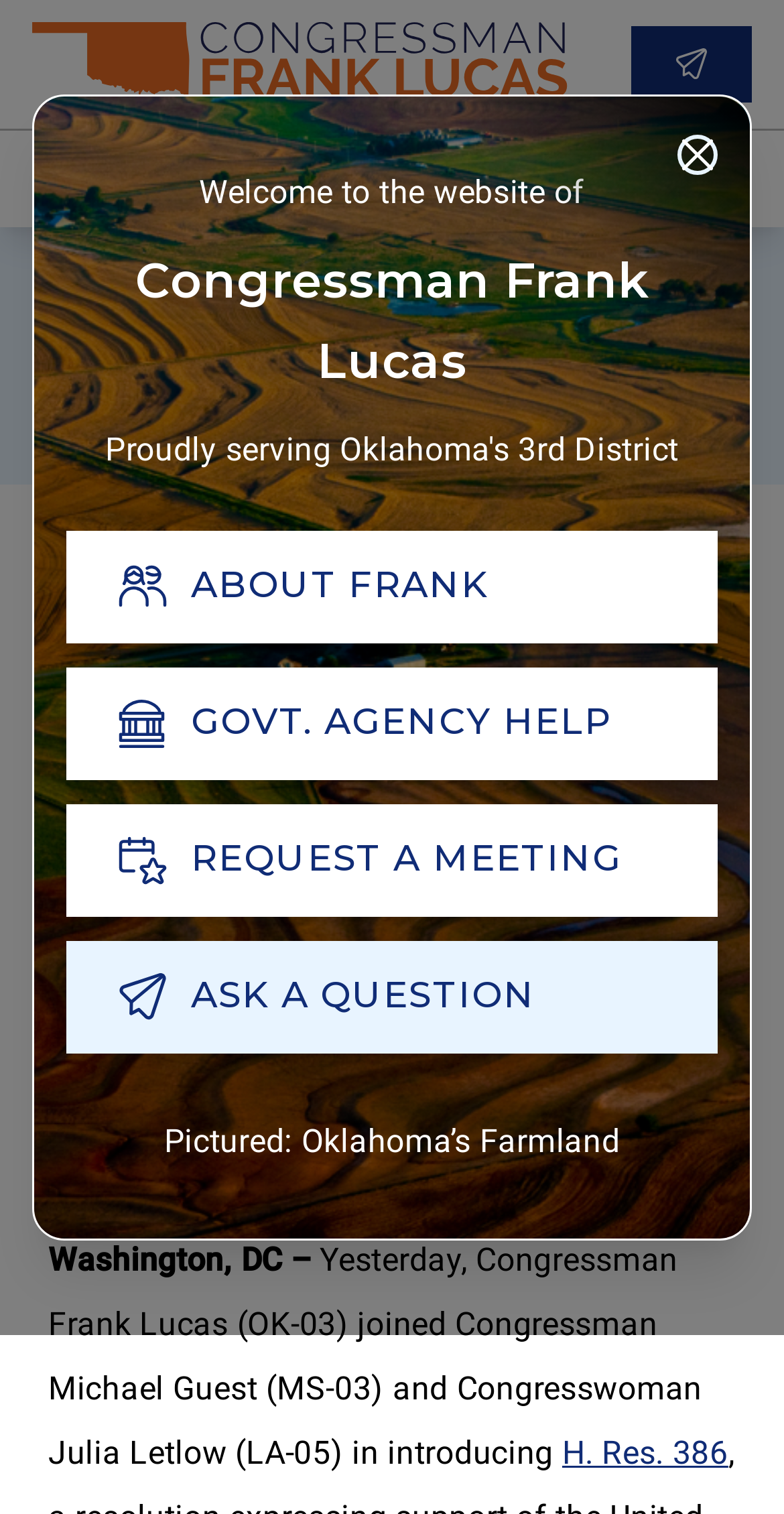What is the name of the congressman?
Please provide a comprehensive answer based on the contents of the image.

The name of the congressman can be found in the heading 'Congressman Frank Lucas' which is located at the top of the webpage, indicating that the webpage is about Congressman Frank Lucas.